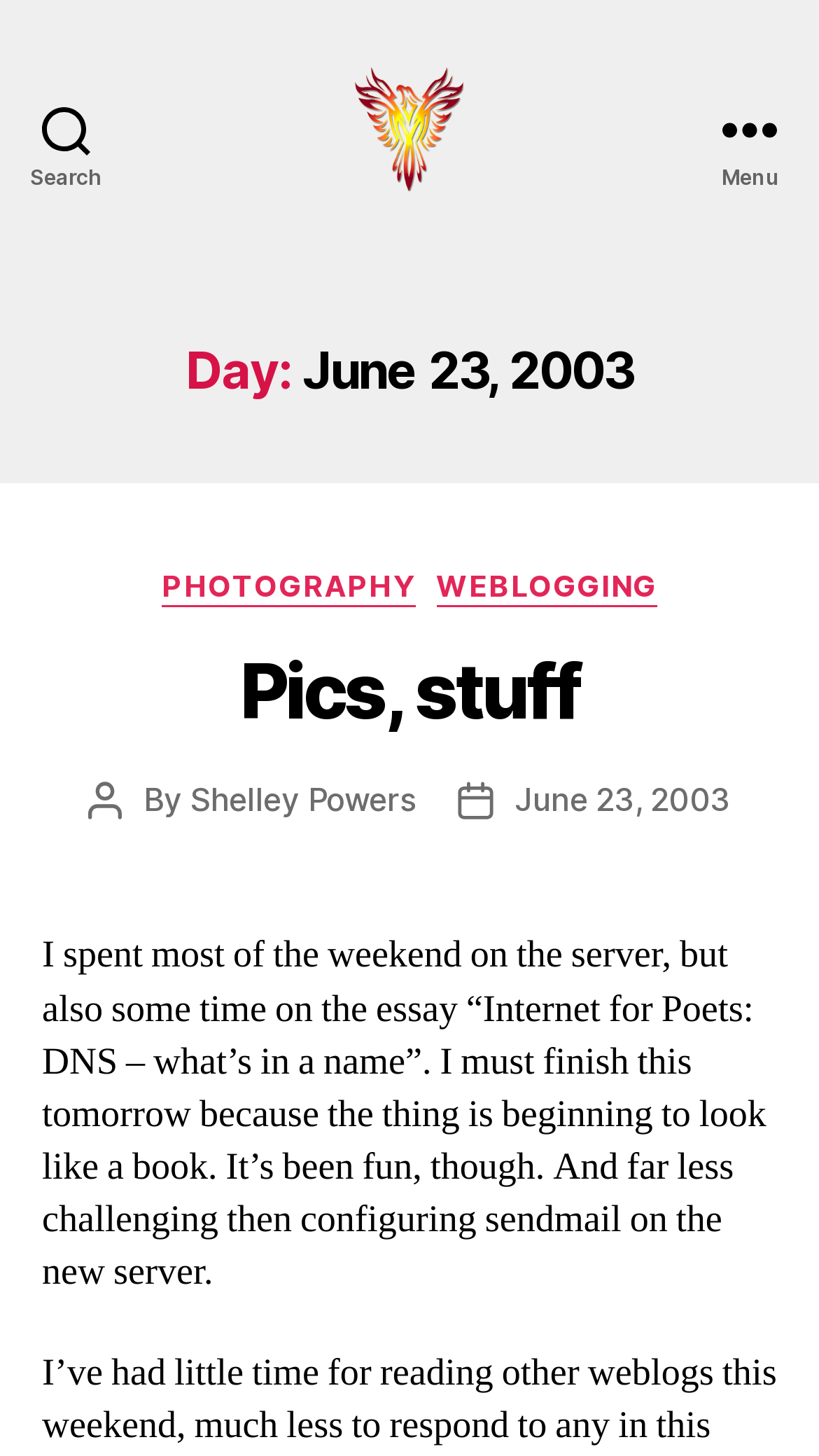Identify the bounding box coordinates of the HTML element based on this description: "Search".

[0.0, 0.0, 0.162, 0.177]